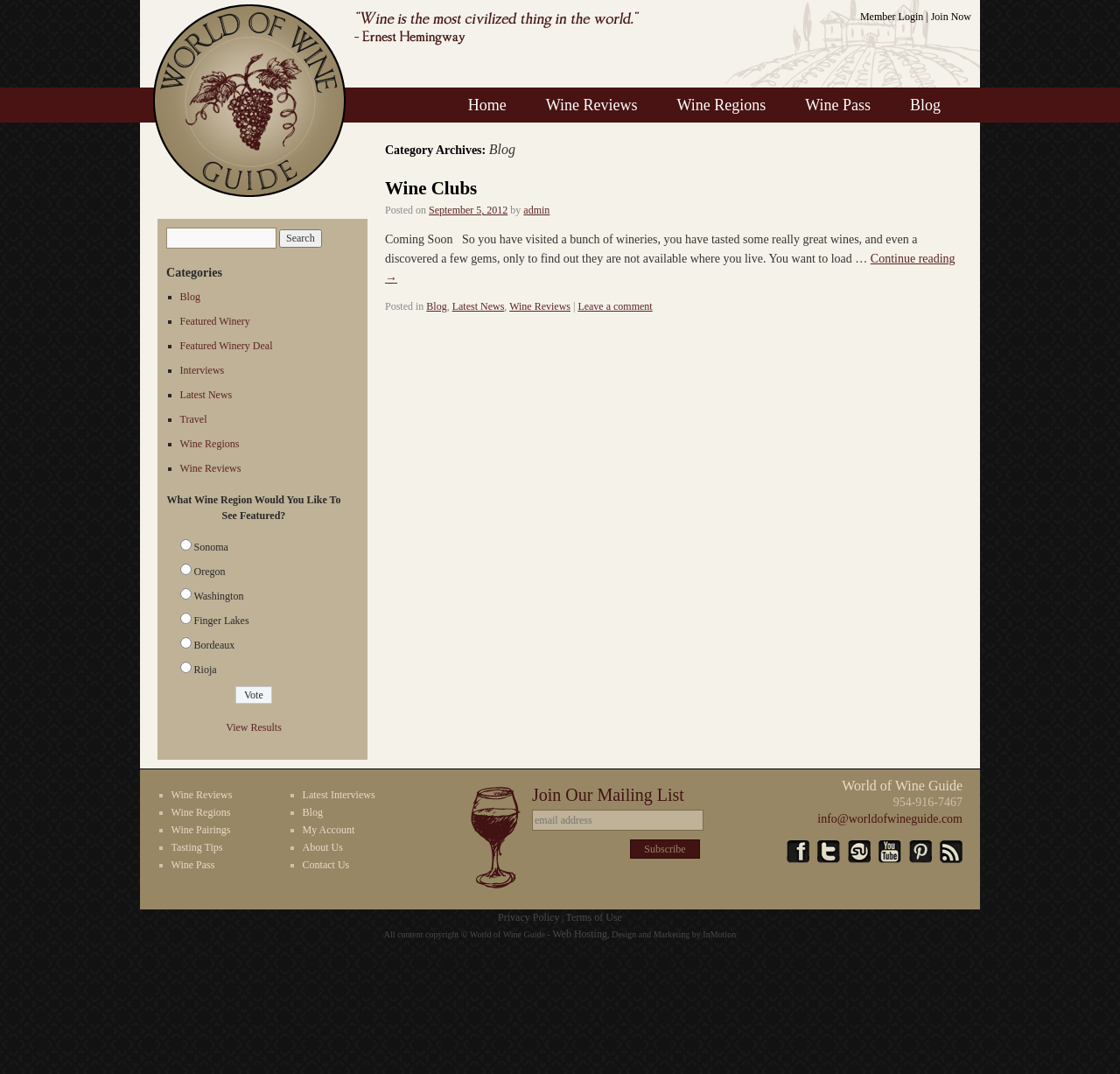Offer an extensive depiction of the webpage and its key elements.

This webpage is a blog page from the World of Wine Guide website. At the top, there is a navigation menu with links to "Home", "Wine Reviews", "Wine Regions", "Wine Pass", and "Blog". To the right of the navigation menu, there are links to "Member Login" and "Join Now". 

Below the navigation menu, there is a search bar with a textbox and a "Search" button. To the right of the search bar, there is a section titled "Categories" with a list of links to various categories, including "Blog", "Featured Winery", "Featured Winery Deal", "Interviews", "Latest News", "Travel", and "Wine Regions". 

Further down the page, there is a section that asks "What Wine Region Would You Like To See Featured?" with a list of radio buttons for different wine regions, including Sonoma, Oregon, Washington, Finger Lakes, Bordeaux, and Rioja. Below the radio buttons, there is a "Vote" button. 

To the right of the wine region section, there is a main content area with a heading that reads "Category Archives: Blog". Below the heading, there is an article titled "Wine Clubs" with a brief summary and a "Continue reading →" link. The article is followed by a list of tags, including "Blog", "Latest News", and "Wine Reviews", as well as a "Leave a comment" link.

At the bottom of the page, there is a section with a list of links to various categories, including "Wine Reviews", "Wine Regions", "Wine Pairings", "Tasting Tips", and "Wine Pass", as well as links to "Latest Interviews", "Blog", "My Account", "About Us", and "Contact Us".